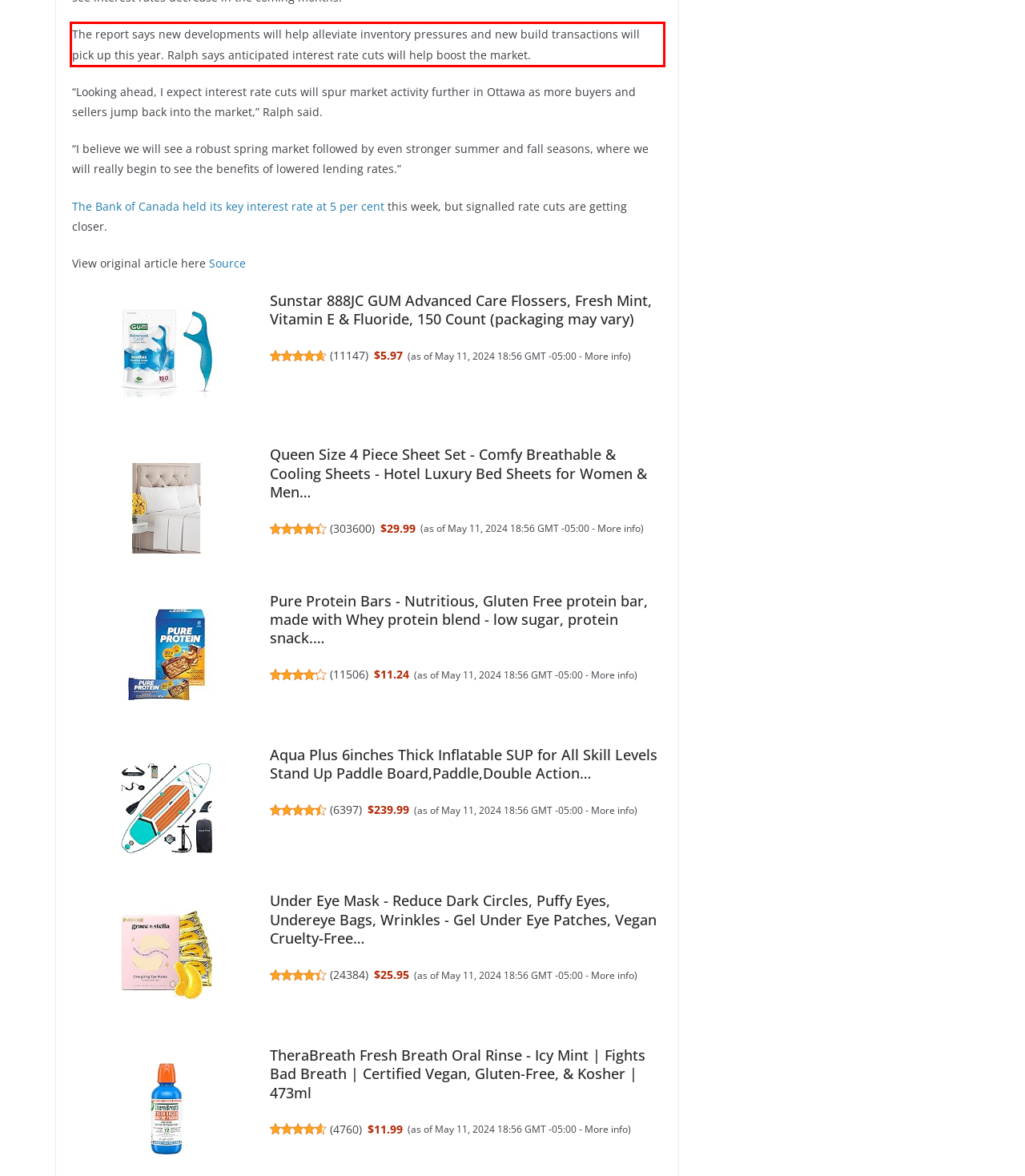The screenshot you have been given contains a UI element surrounded by a red rectangle. Use OCR to read and extract the text inside this red rectangle.

The report says new developments will help alleviate inventory pressures and new build transactions will pick up this year. Ralph says anticipated interest rate cuts will help boost the market.